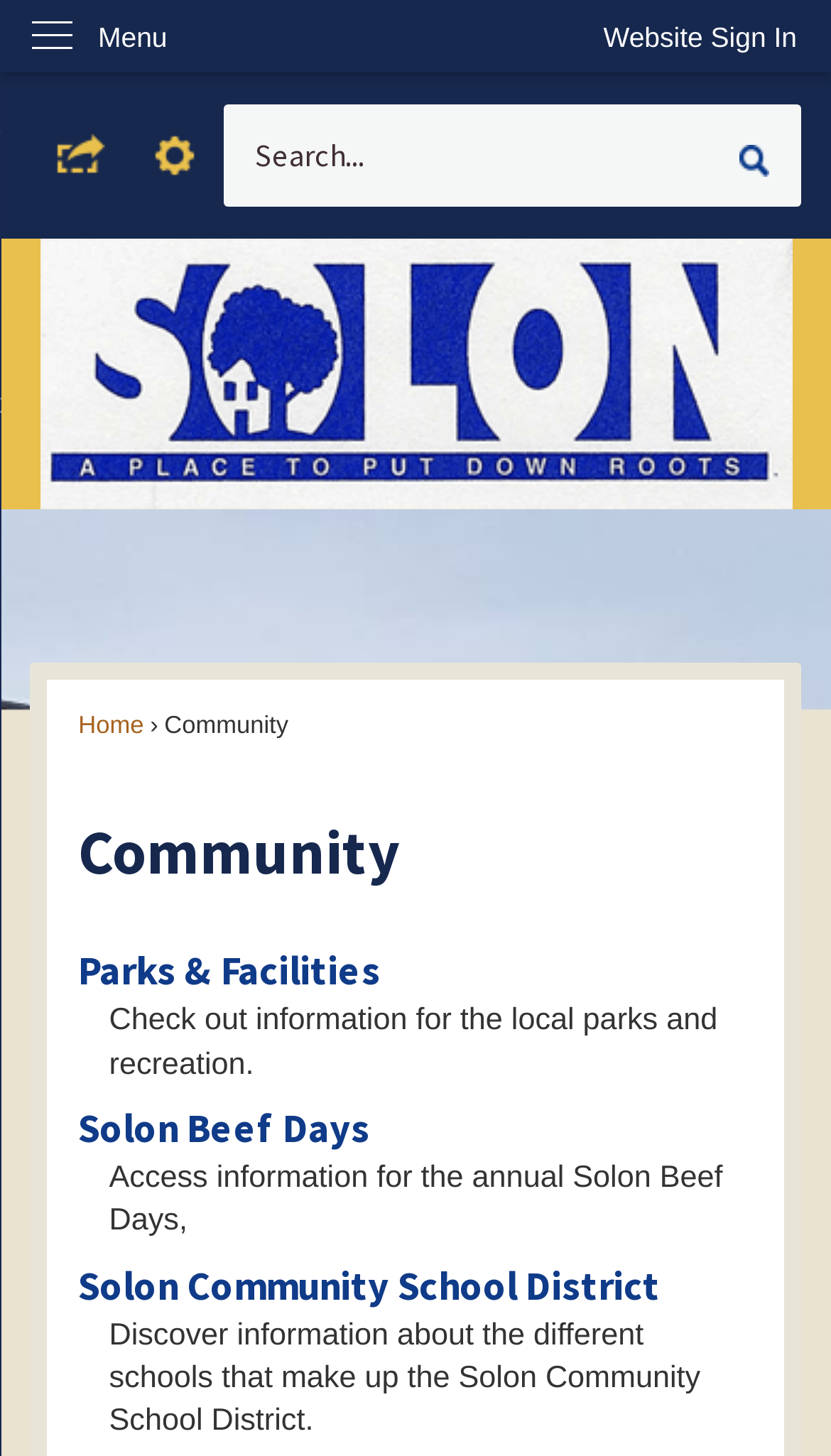Find the bounding box coordinates corresponding to the UI element with the description: "parent_node: Search name="searchField" placeholder="Search..." title="Search..."". The coordinates should be formatted as [left, top, right, bottom], with values as floats between 0 and 1.

[0.268, 0.072, 0.963, 0.143]